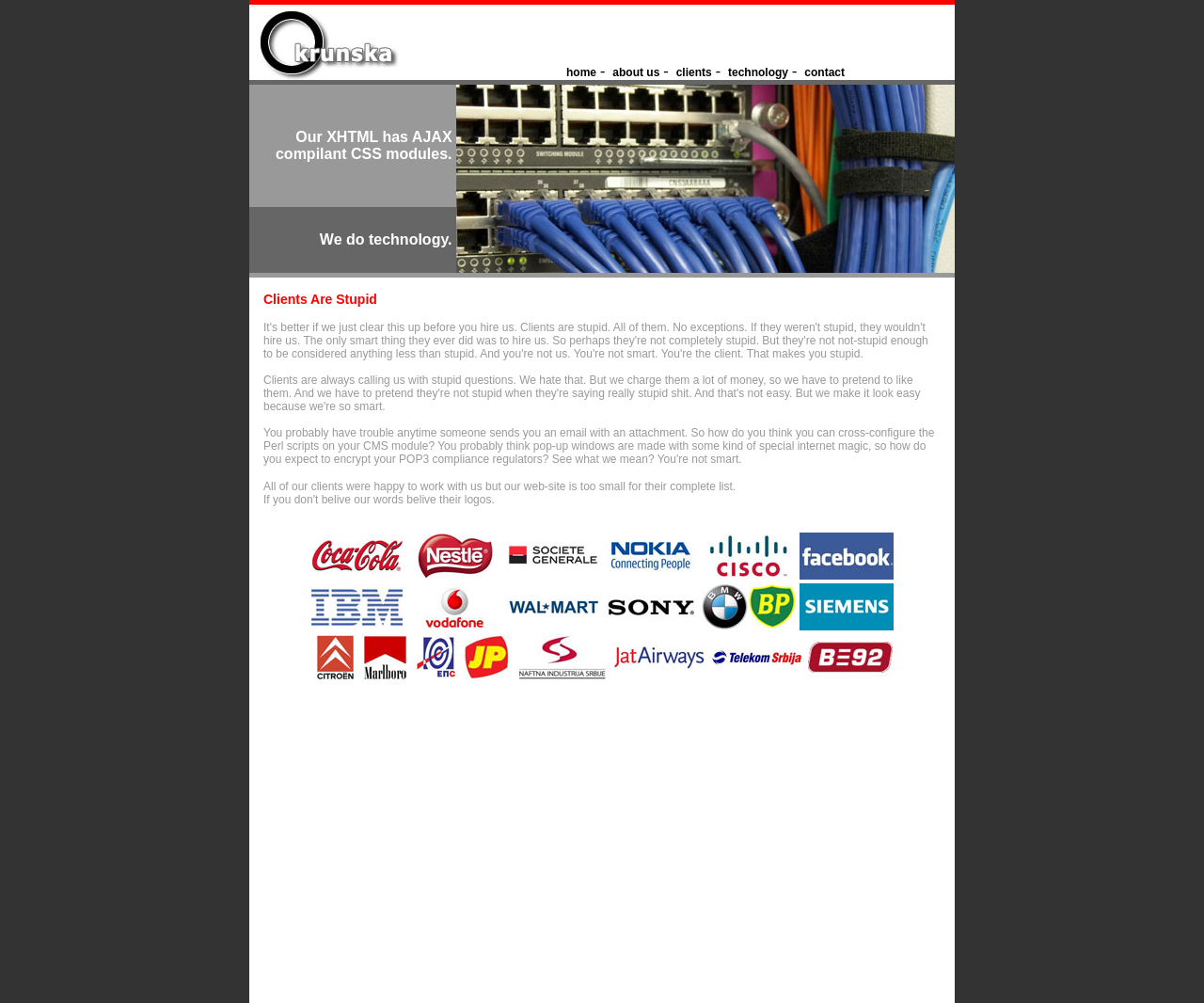How many images are there in the main content area?
From the screenshot, supply a one-word or short-phrase answer.

1